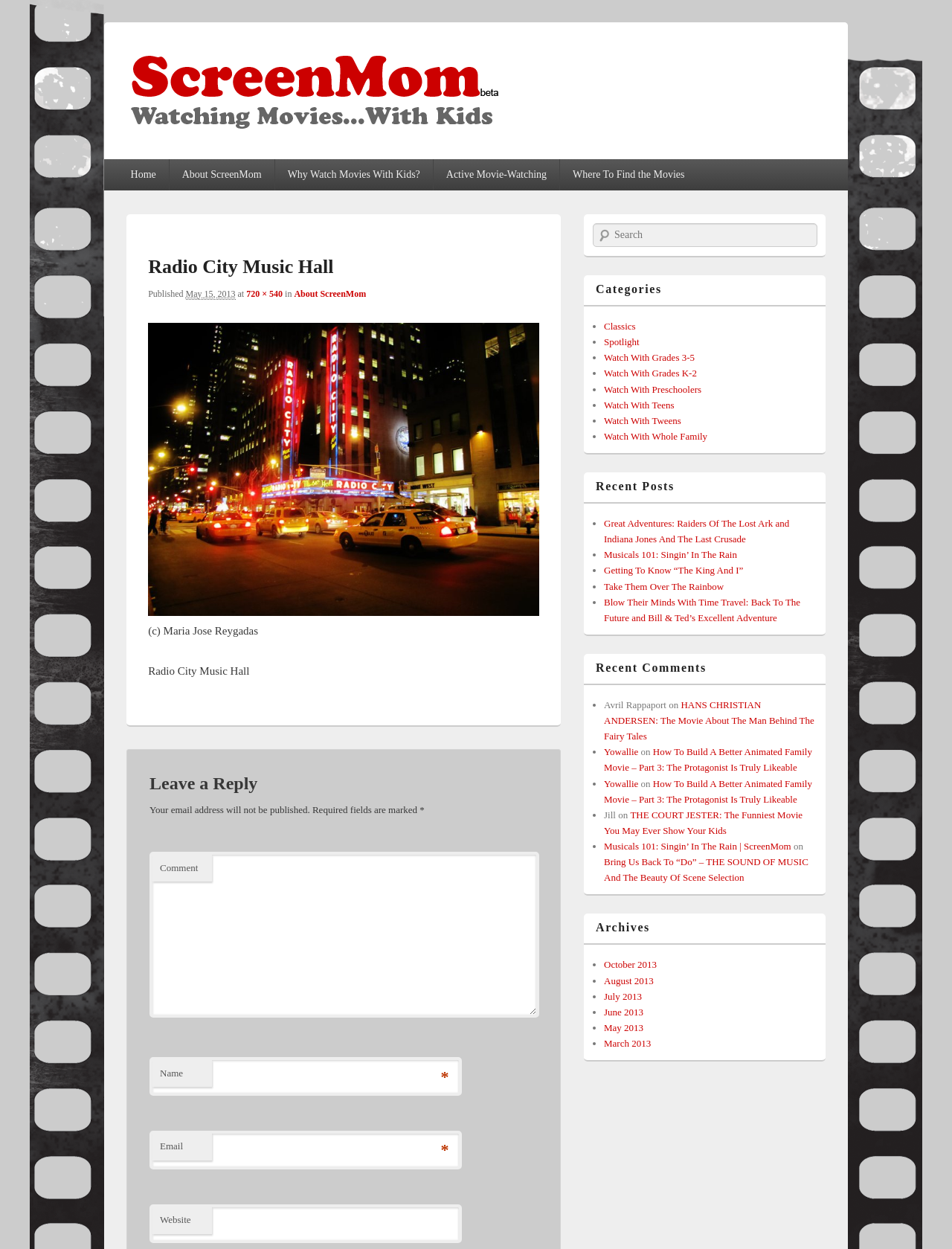Please identify the bounding box coordinates of the element's region that needs to be clicked to fulfill the following instruction: "Search for something". The bounding box coordinates should consist of four float numbers between 0 and 1, i.e., [left, top, right, bottom].

[0.623, 0.179, 0.858, 0.198]